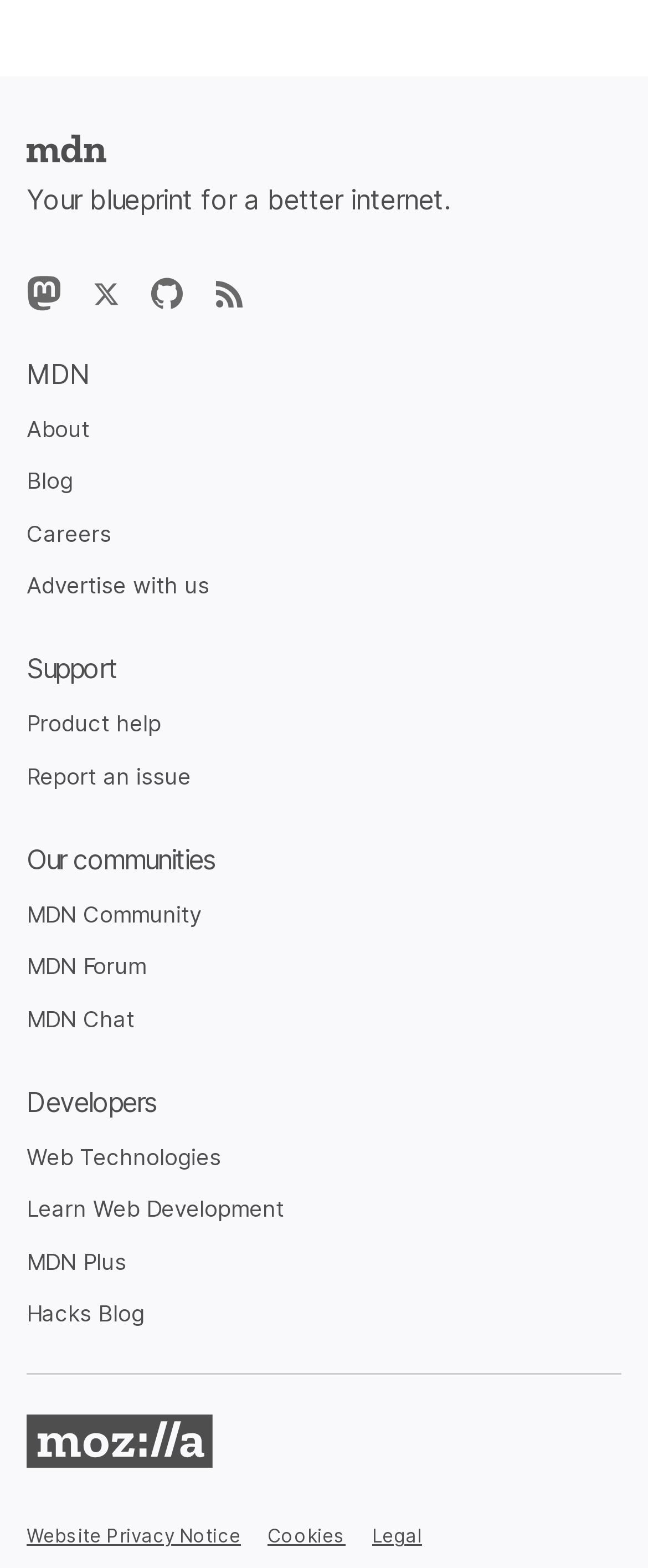Can you find the bounding box coordinates for the element to click on to achieve the instruction: "Visit MDN homepage"?

[0.041, 0.083, 0.169, 0.112]